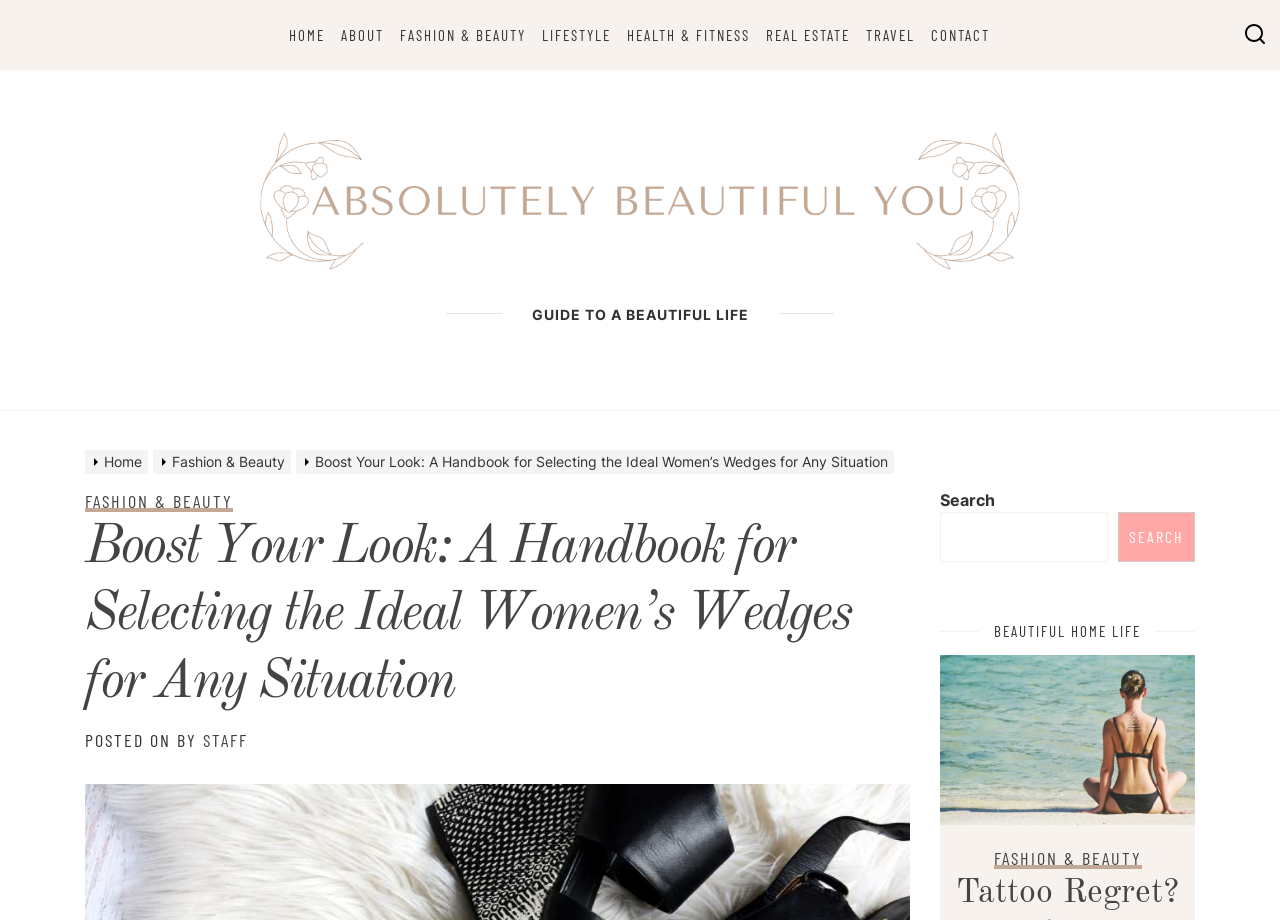Please specify the coordinates of the bounding box for the element that should be clicked to carry out this instruction: "read the handbook for selecting ideal women's wedges". The coordinates must be four float numbers between 0 and 1, formatted as [left, top, right, bottom].

[0.066, 0.559, 0.711, 0.779]